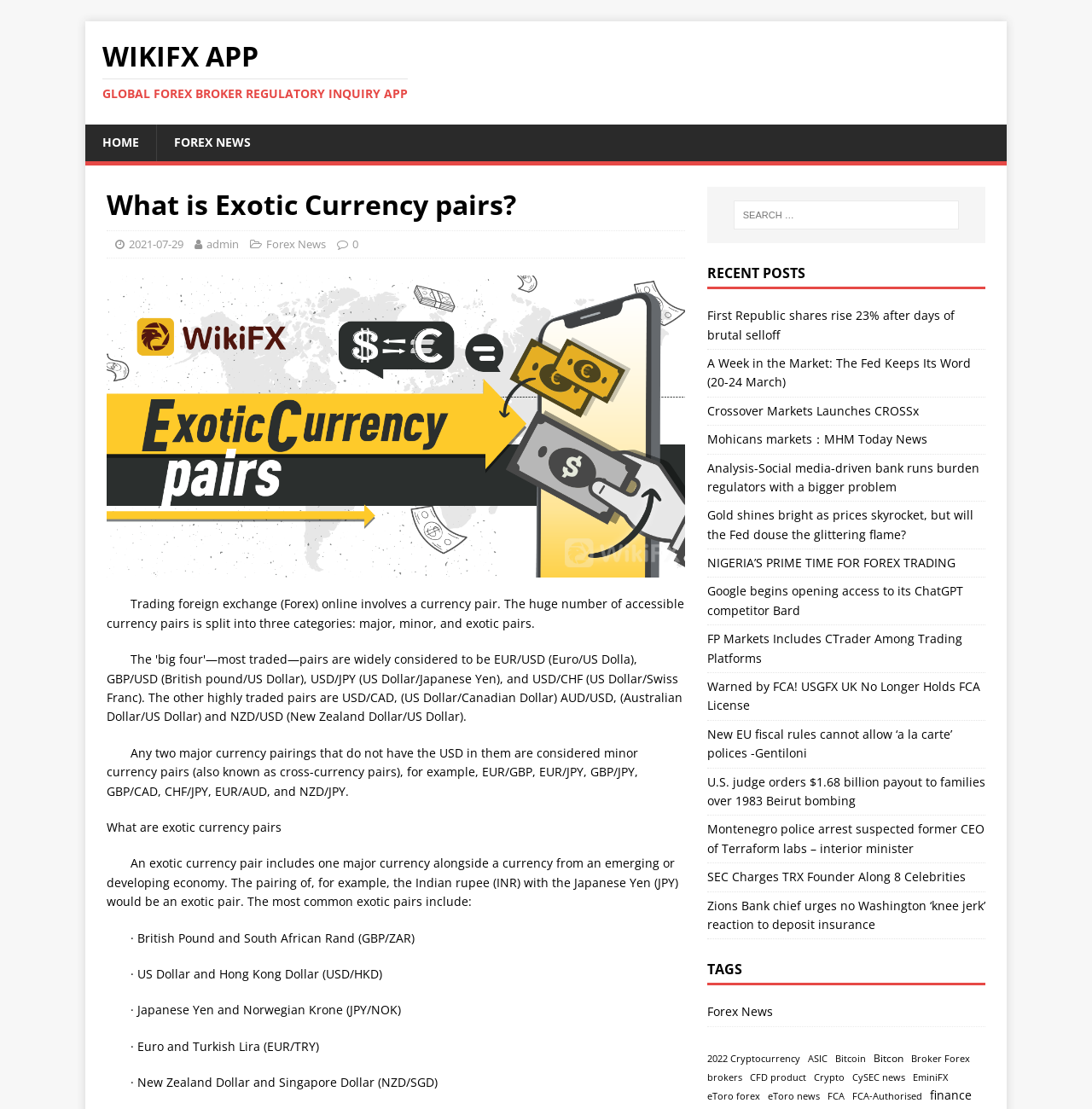Please identify the primary heading on the webpage and return its text.

What is Exotic Currency pairs?